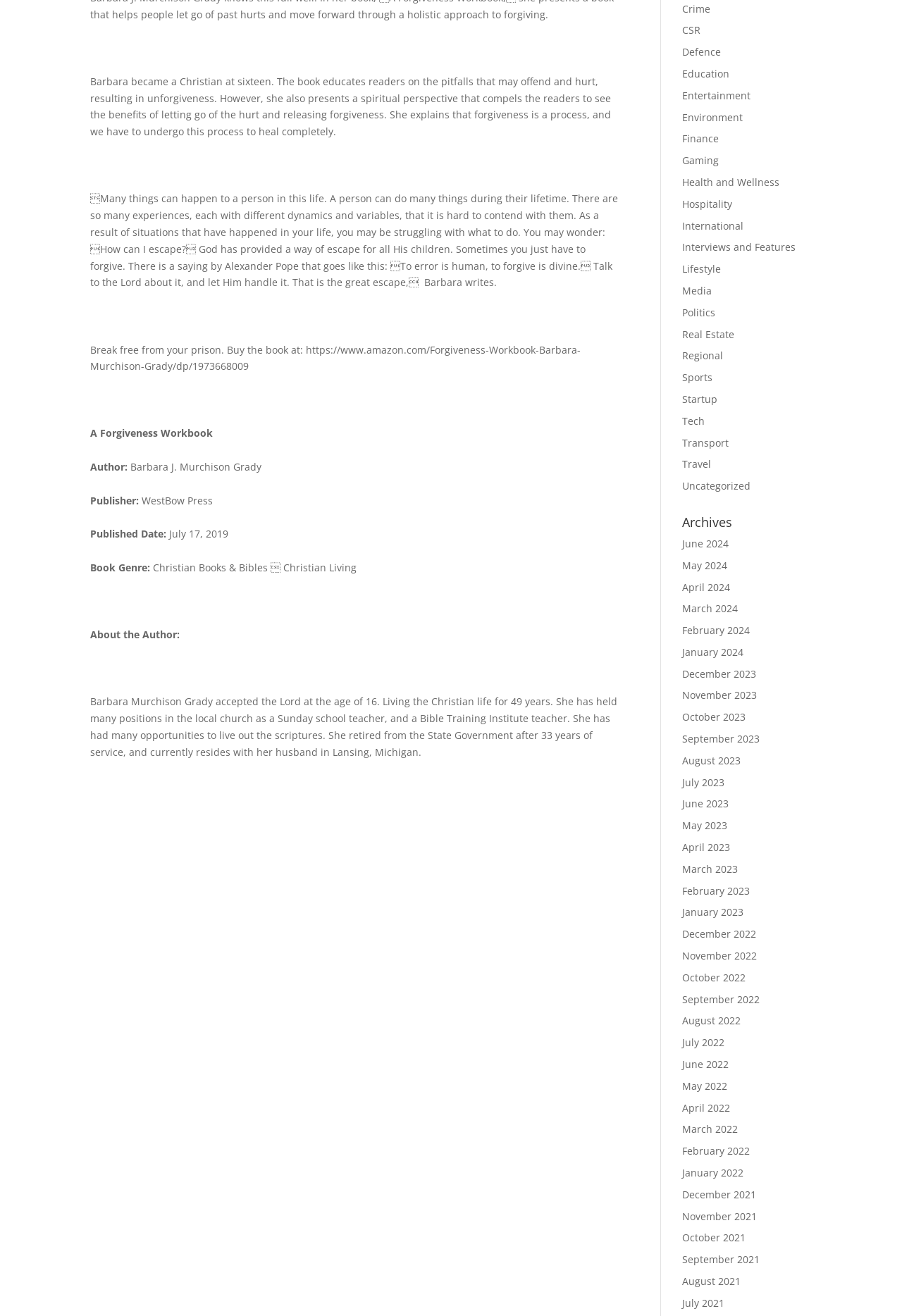Bounding box coordinates are to be given in the format (top-left x, top-left y, bottom-right x, bottom-right y). All values must be floating point numbers between 0 and 1. Provide the bounding box coordinate for the UI element described as: October 2023

[0.756, 0.54, 0.827, 0.55]